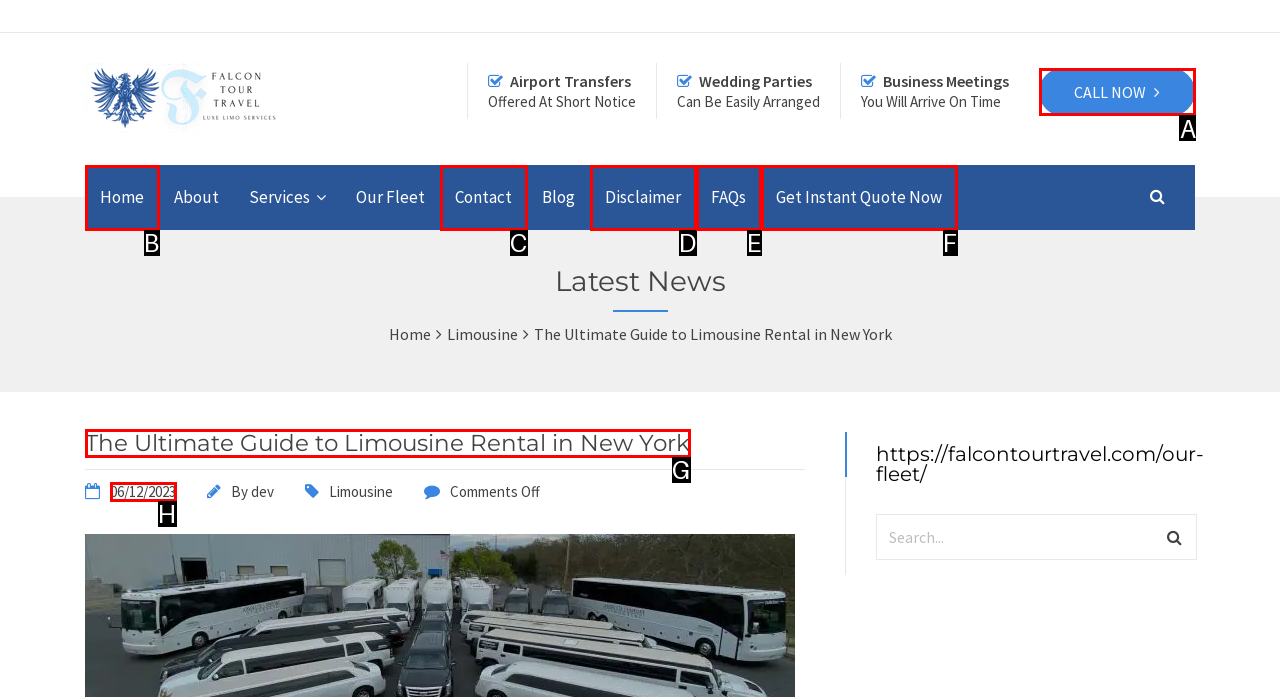From the given options, choose the one to complete the task: Call now for limousine rental
Indicate the letter of the correct option.

A